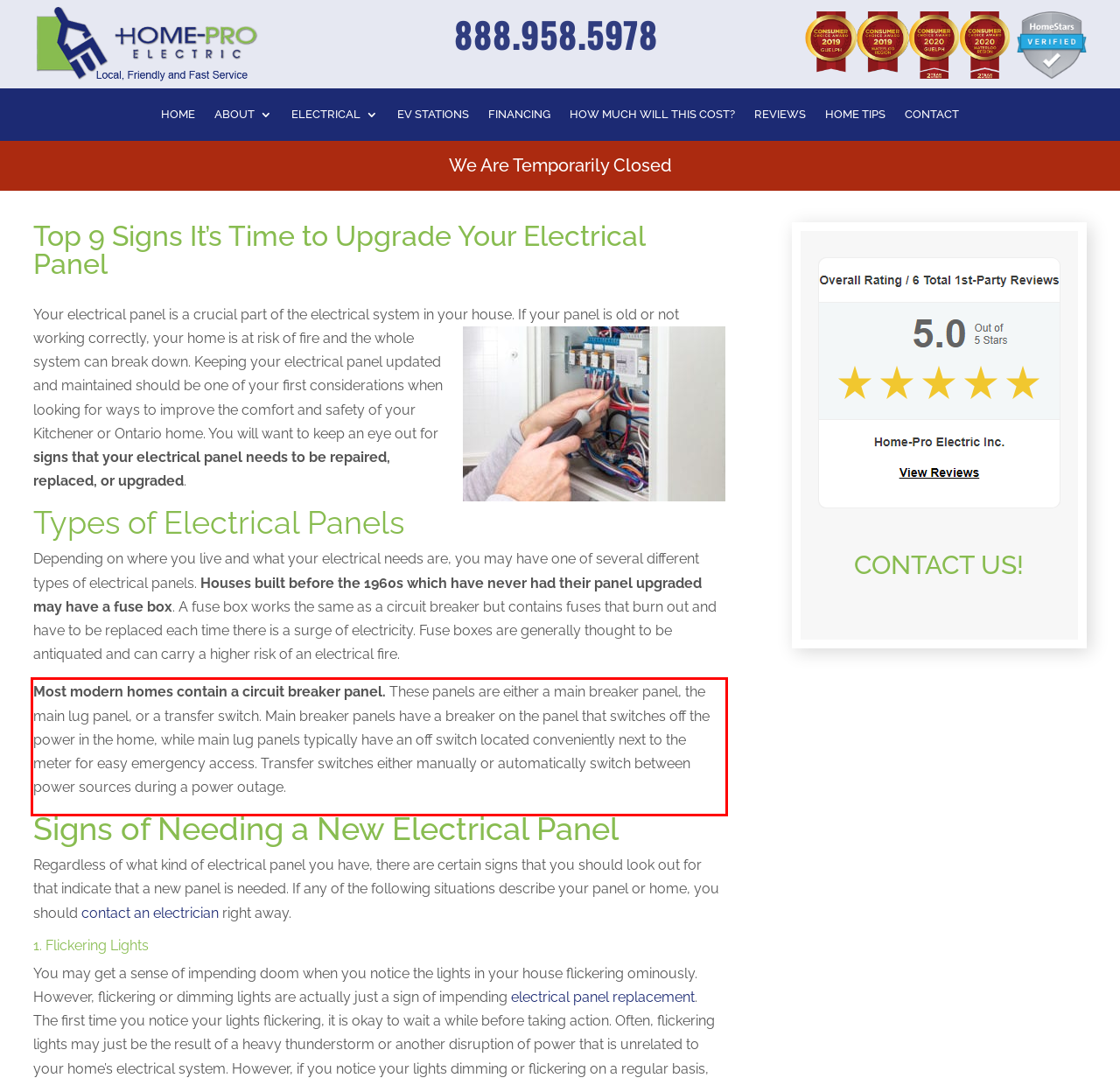By examining the provided screenshot of a webpage, recognize the text within the red bounding box and generate its text content.

Most modern homes contain a circuit breaker panel. These panels are either a main breaker panel, the main lug panel, or a transfer switch. Main breaker panels have a breaker on the panel that switches off the power in the home, while main lug panels typically have an off switch located conveniently next to the meter for easy emergency access. Transfer switches either manually or automatically switch between power sources during a power outage.